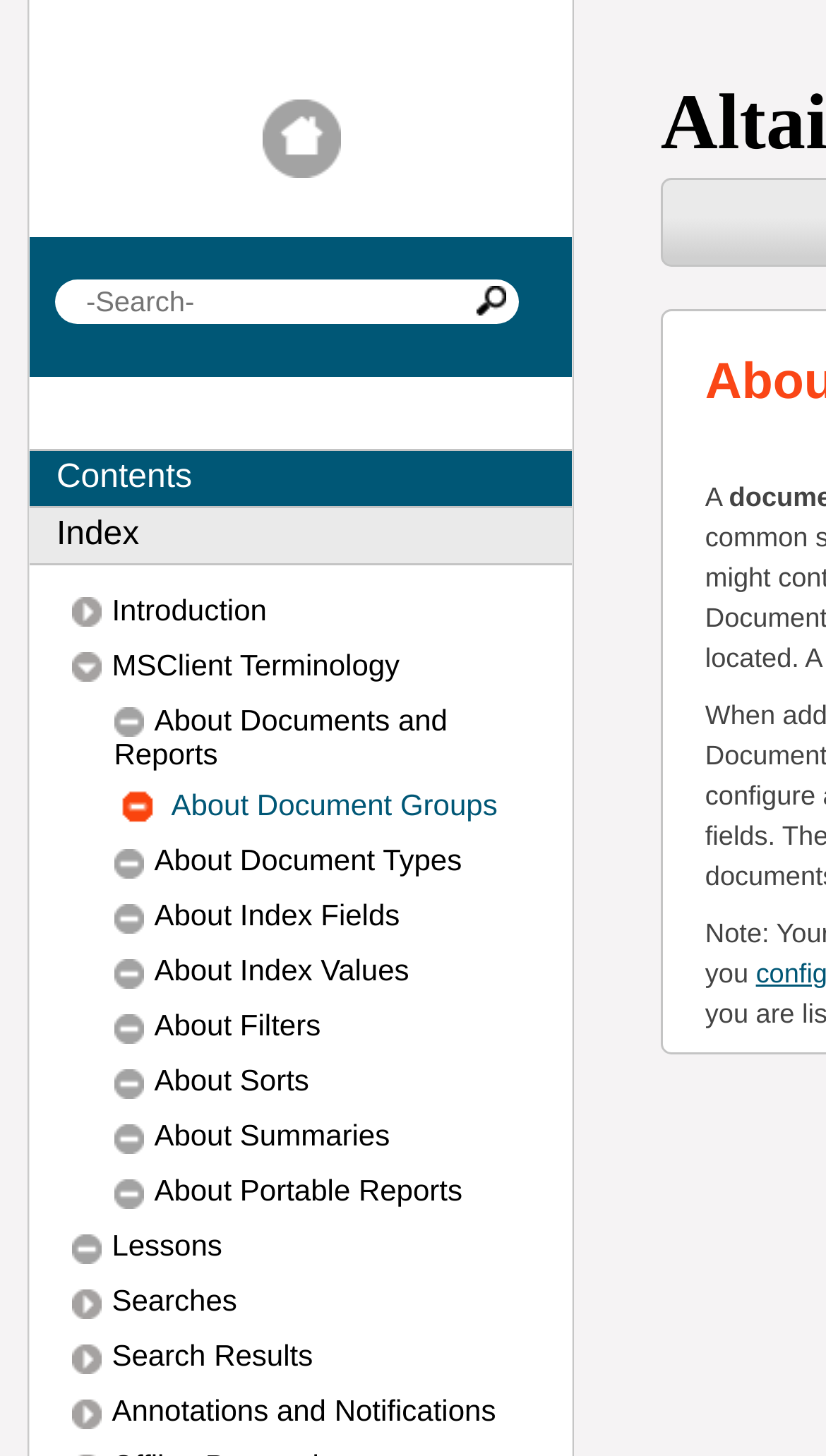How many links are there under the 'Contents' section?
Please look at the screenshot and answer in one word or a short phrase.

9